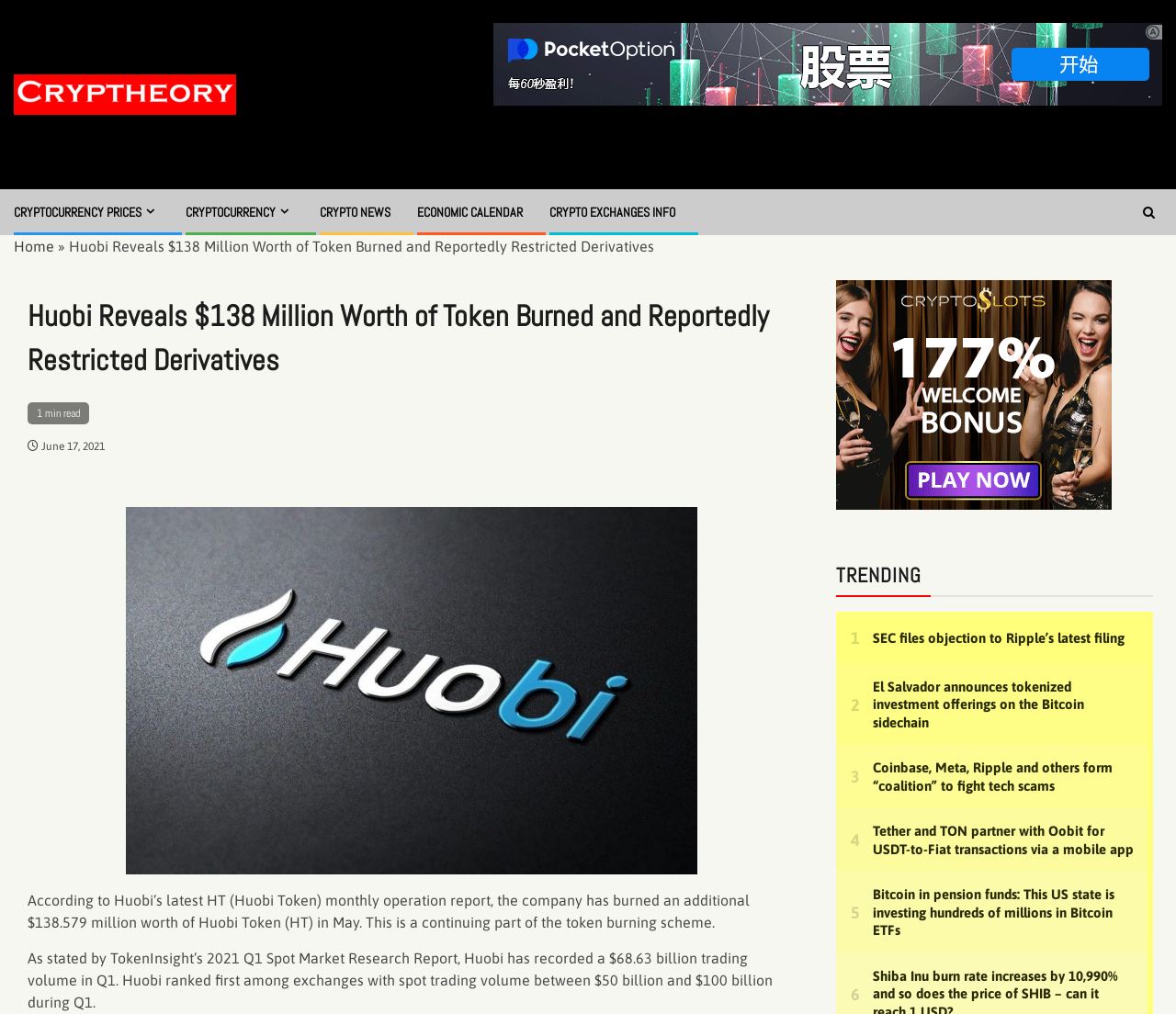Given the description Crypto Exchanges Info, predict the bounding box coordinates of the UI element. Ensure the coordinates are in the format (top-left x, top-left y, bottom-right x, bottom-right y) and all values are between 0 and 1.

[0.467, 0.201, 0.574, 0.217]